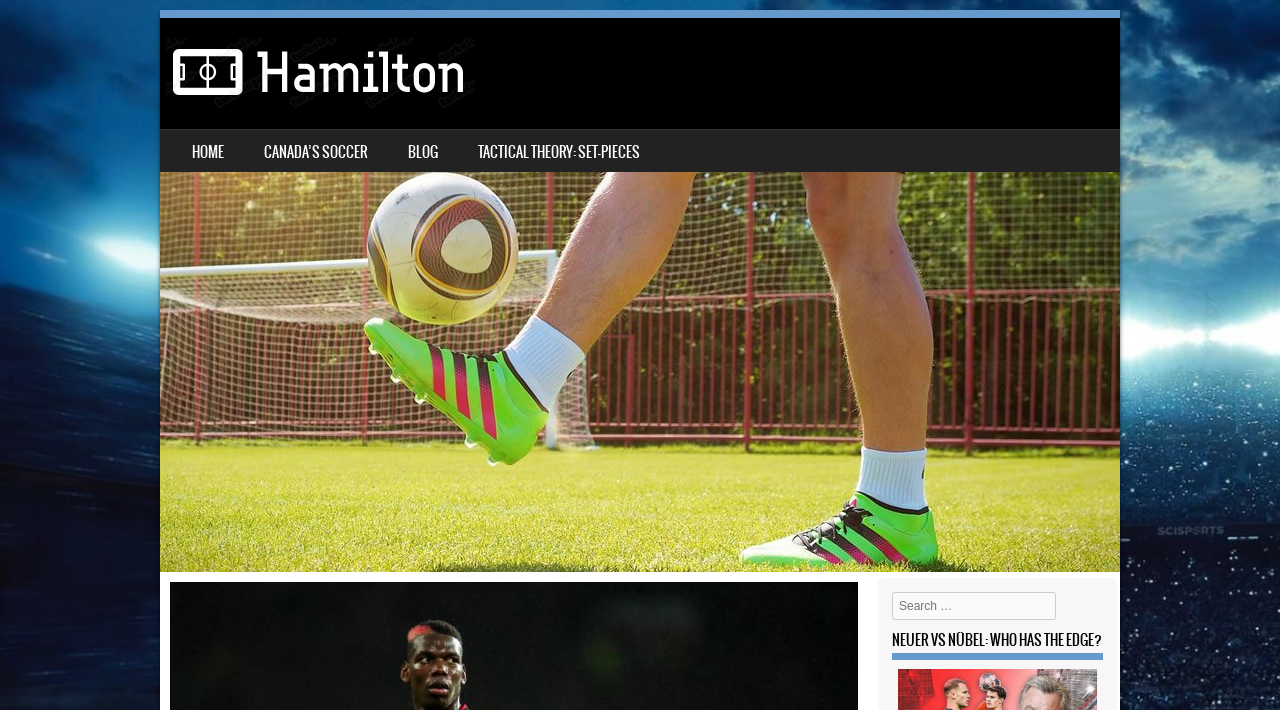For the given element description title="Hamilton", determine the bounding box coordinates of the UI element. The coordinates should follow the format (top-left x, top-left y, bottom-right x, bottom-right y) and be within the range of 0 to 1.

[0.13, 0.054, 0.371, 0.154]